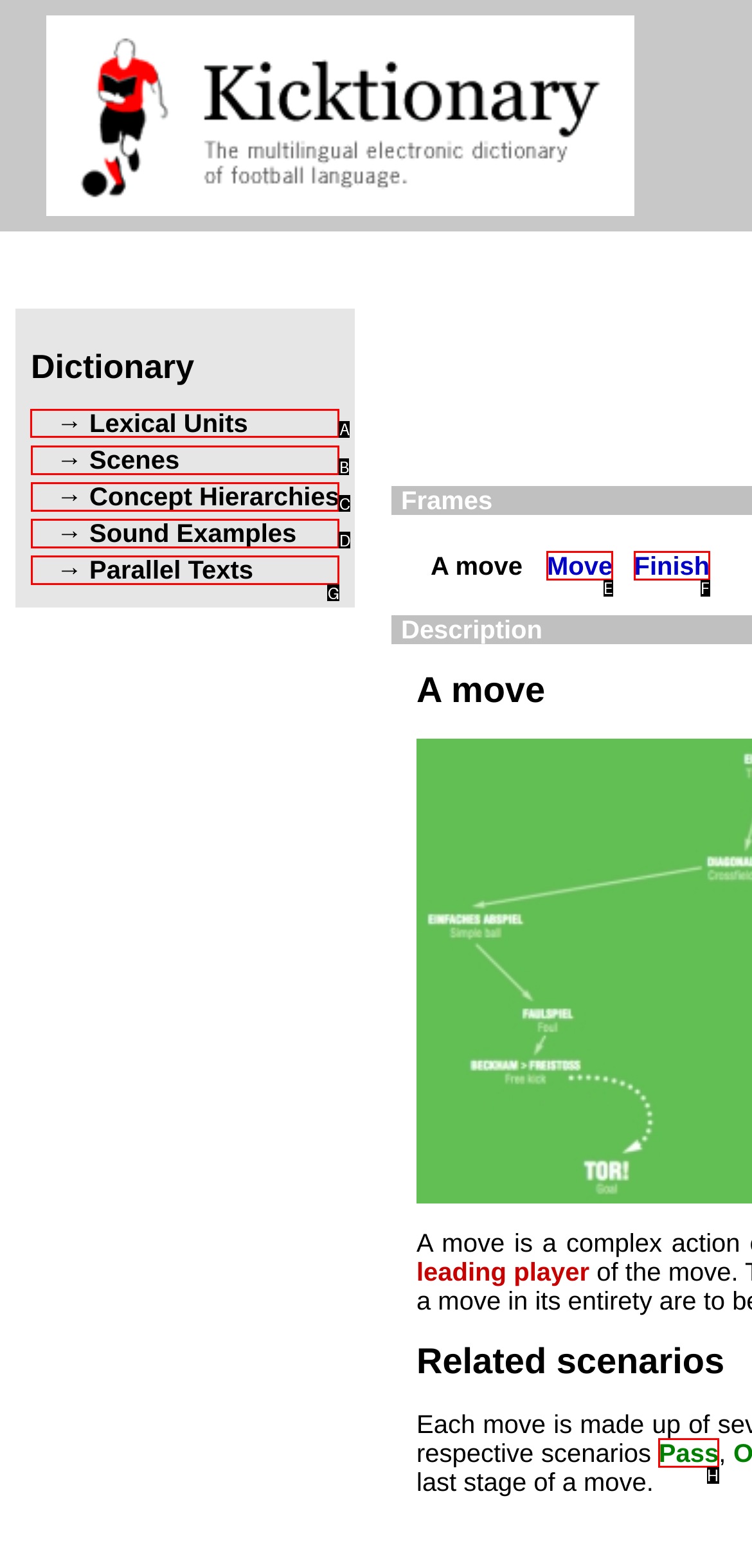Which lettered option should be clicked to achieve the task: go to lexical units? Choose from the given choices.

A